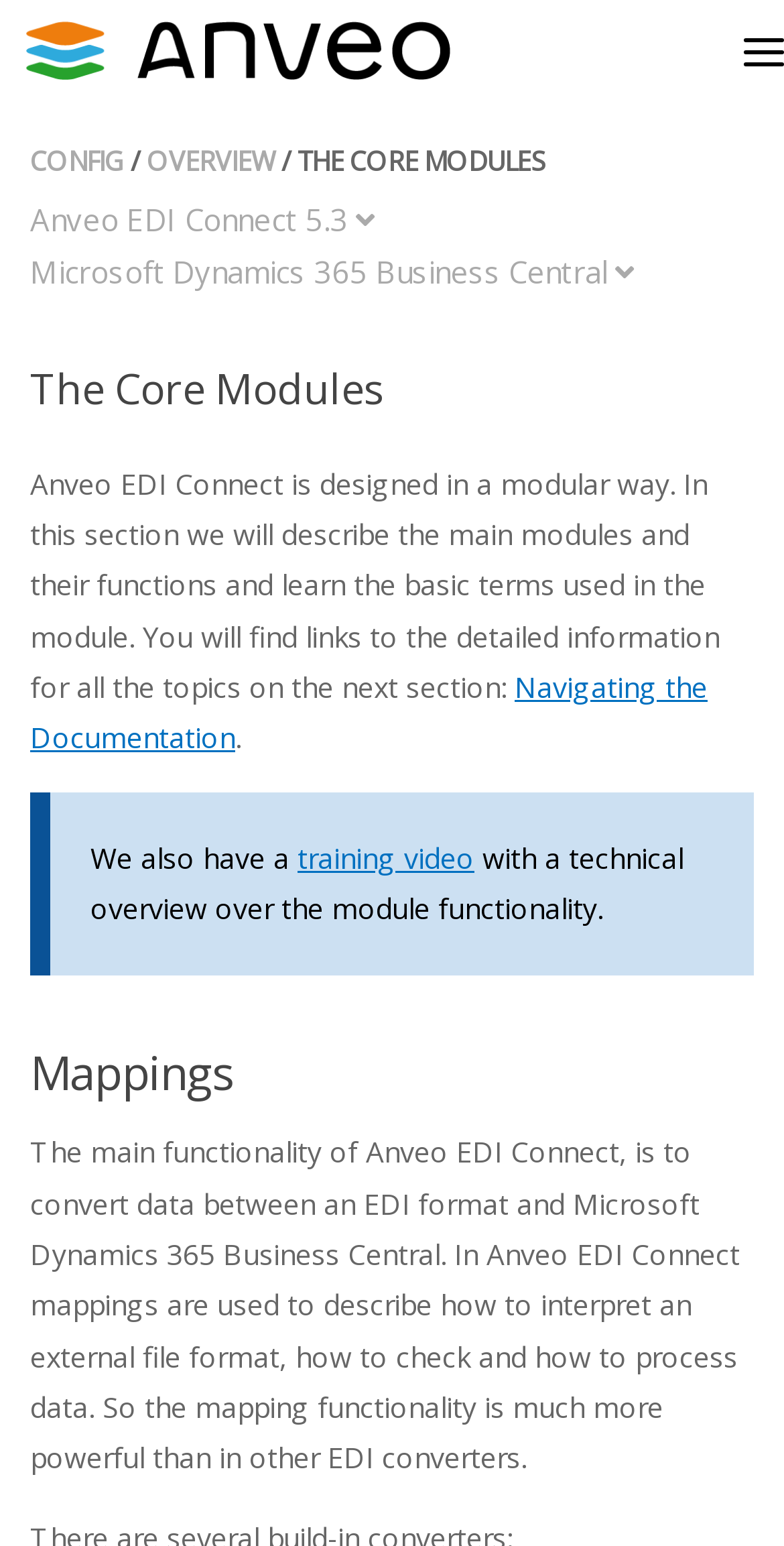Please find and report the bounding box coordinates of the element to click in order to perform the following action: "navigate to Navigating the Documentation". The coordinates should be expressed as four float numbers between 0 and 1, in the format [left, top, right, bottom].

[0.038, 0.432, 0.903, 0.49]